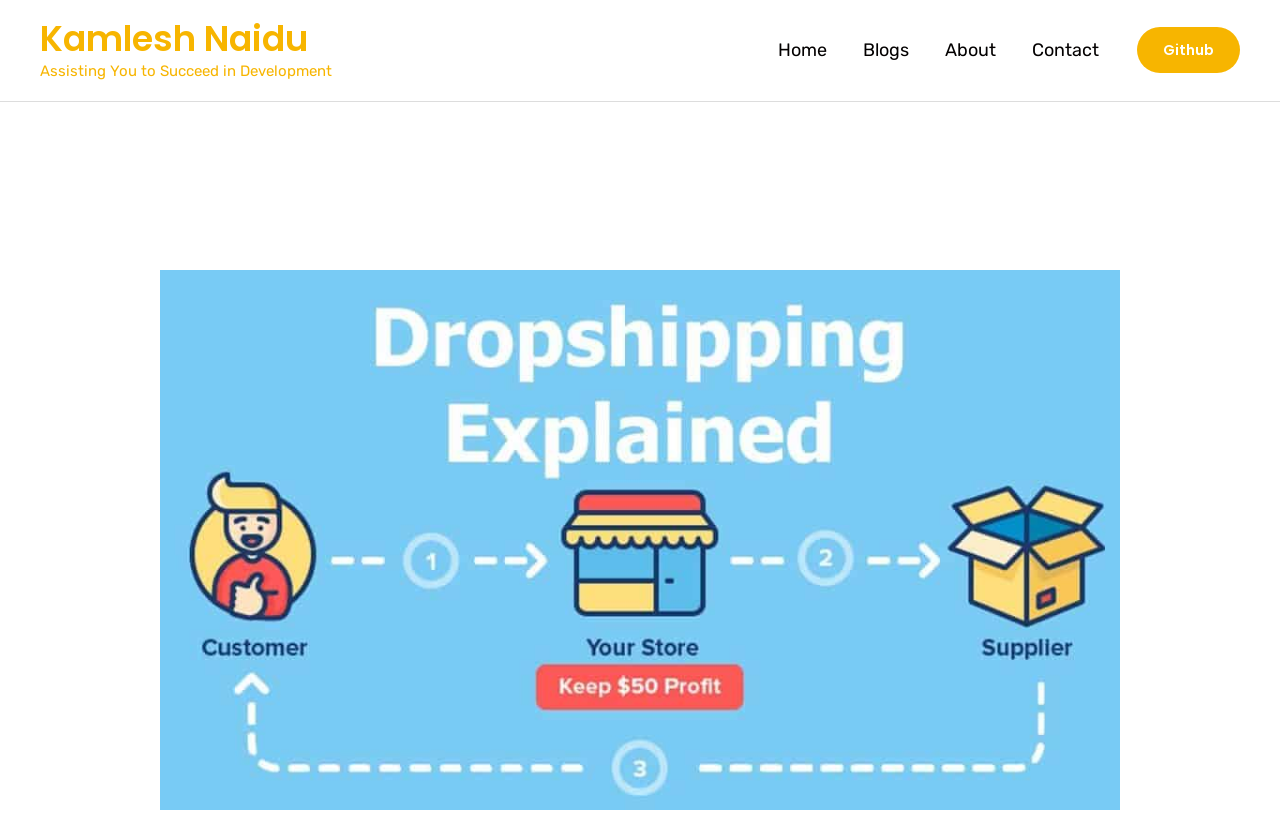Generate a thorough caption that explains the contents of the webpage.

The webpage is about starting a dropshipping business in India, with a focus on the potential and challenges of this venture. At the top left of the page, there is a link to the author's profile, "Kamlesh Naidu", accompanied by a brief description, "Assisting You to Succeed in Development". 

Below this section, a navigation menu is situated, spanning across the top of the page, with four links: "Home", "Blogs", "About", and "Contact", in that order from left to right. 

On the top right corner, there is a link to the author's Github profile. 

The main content of the page is an image that occupies most of the page, titled "dropshipping explained", which likely provides a visual representation of the concept of dropshipping.